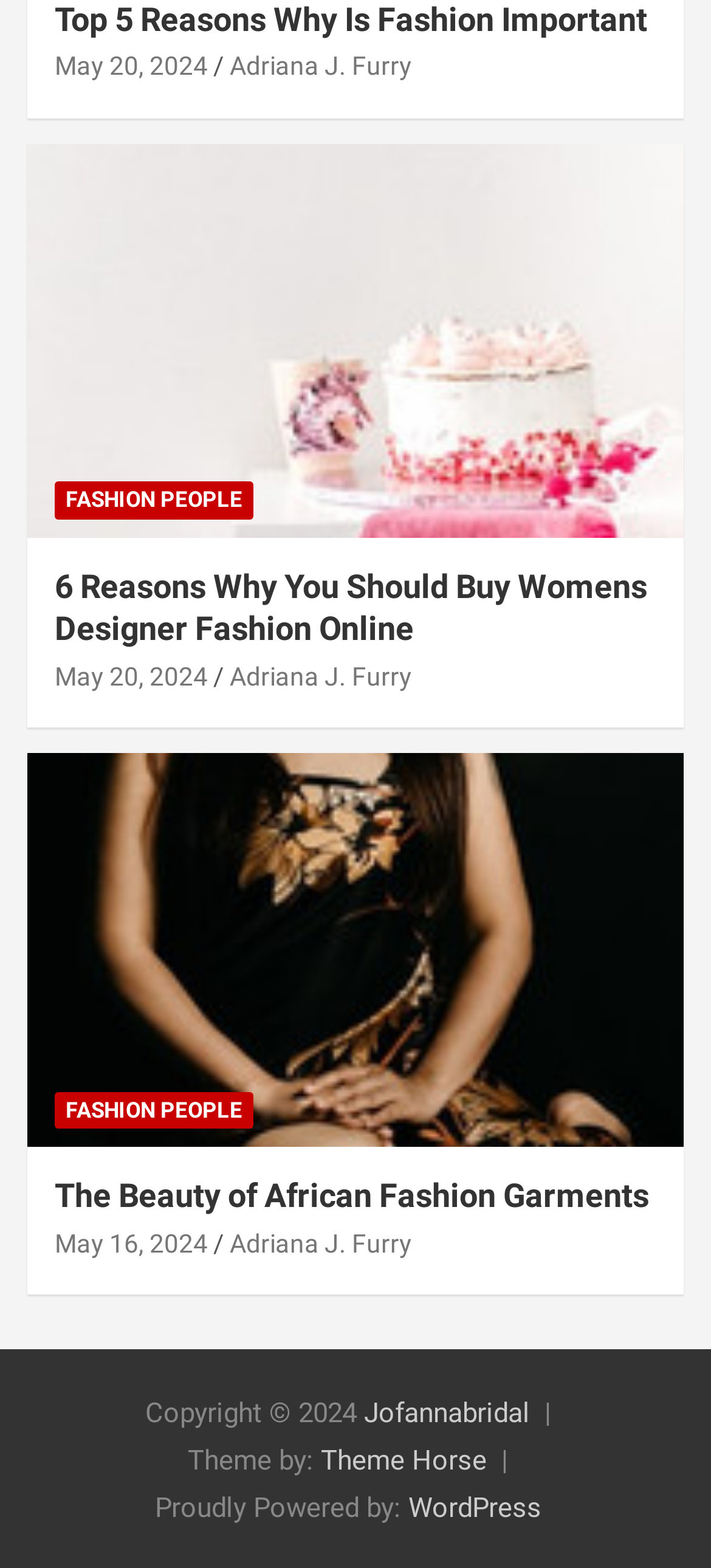Please determine the bounding box coordinates of the area that needs to be clicked to complete this task: 'view article about 6 Reasons Why You Should Buy Womens Designer Fashion Online'. The coordinates must be four float numbers between 0 and 1, formatted as [left, top, right, bottom].

[0.077, 0.36, 0.923, 0.415]